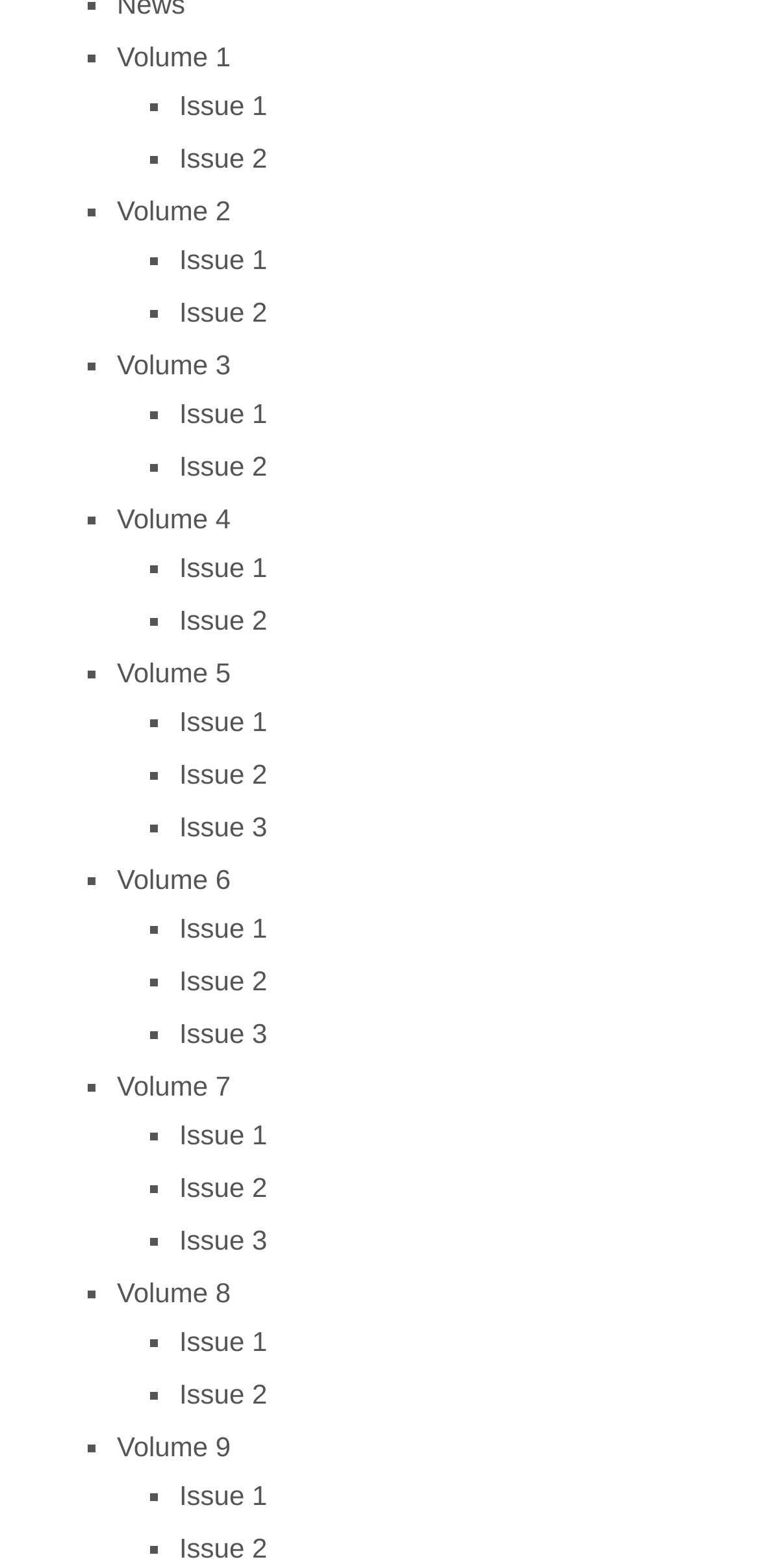What is the pattern of the list markers?
Look at the webpage screenshot and answer the question with a detailed explanation.

The list markers are consistently represented by the '■' symbol throughout the webpage, indicating a uniform pattern.